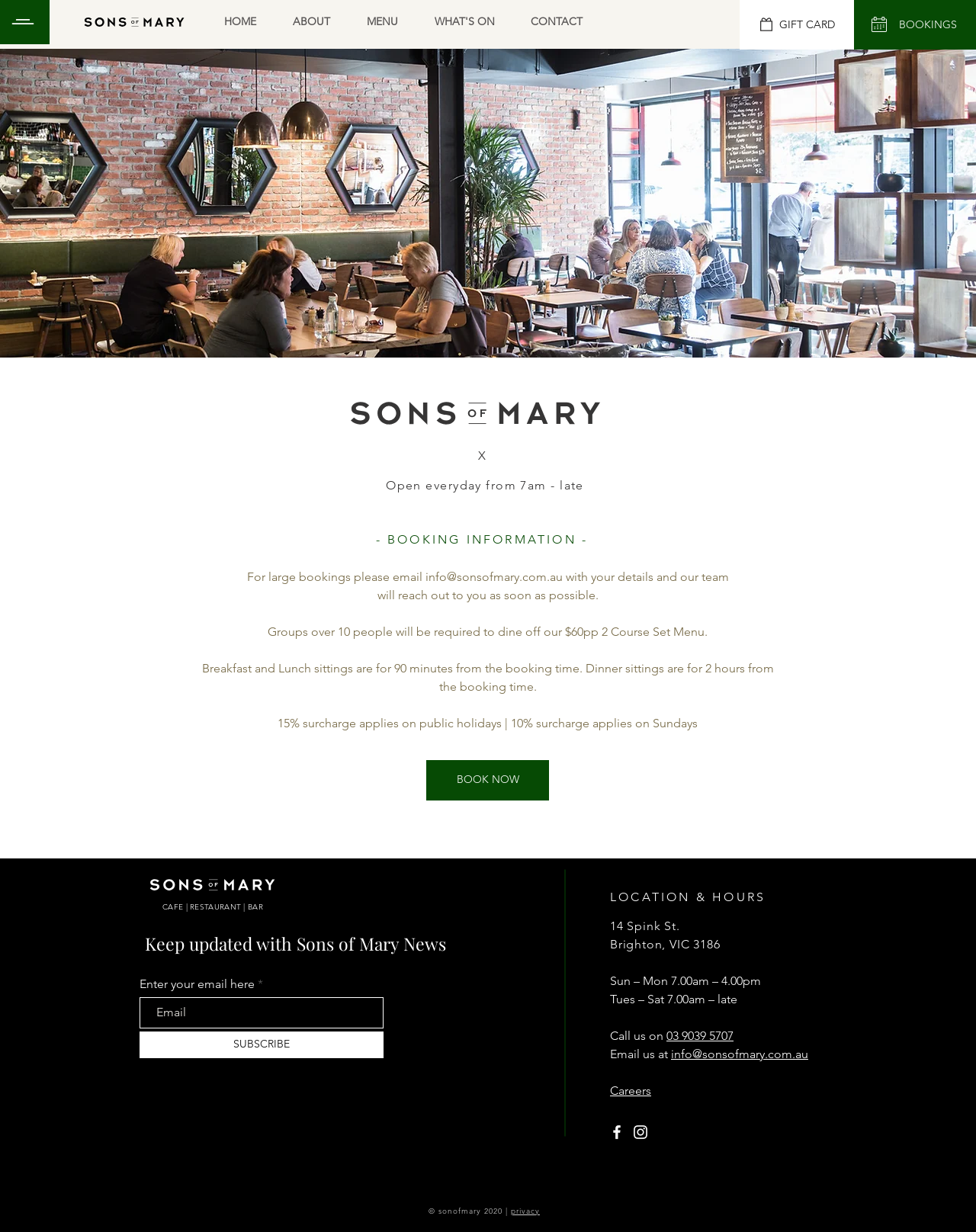Determine the bounding box coordinates of the clickable region to carry out the instruction: "Enter your email address".

[0.143, 0.809, 0.393, 0.835]